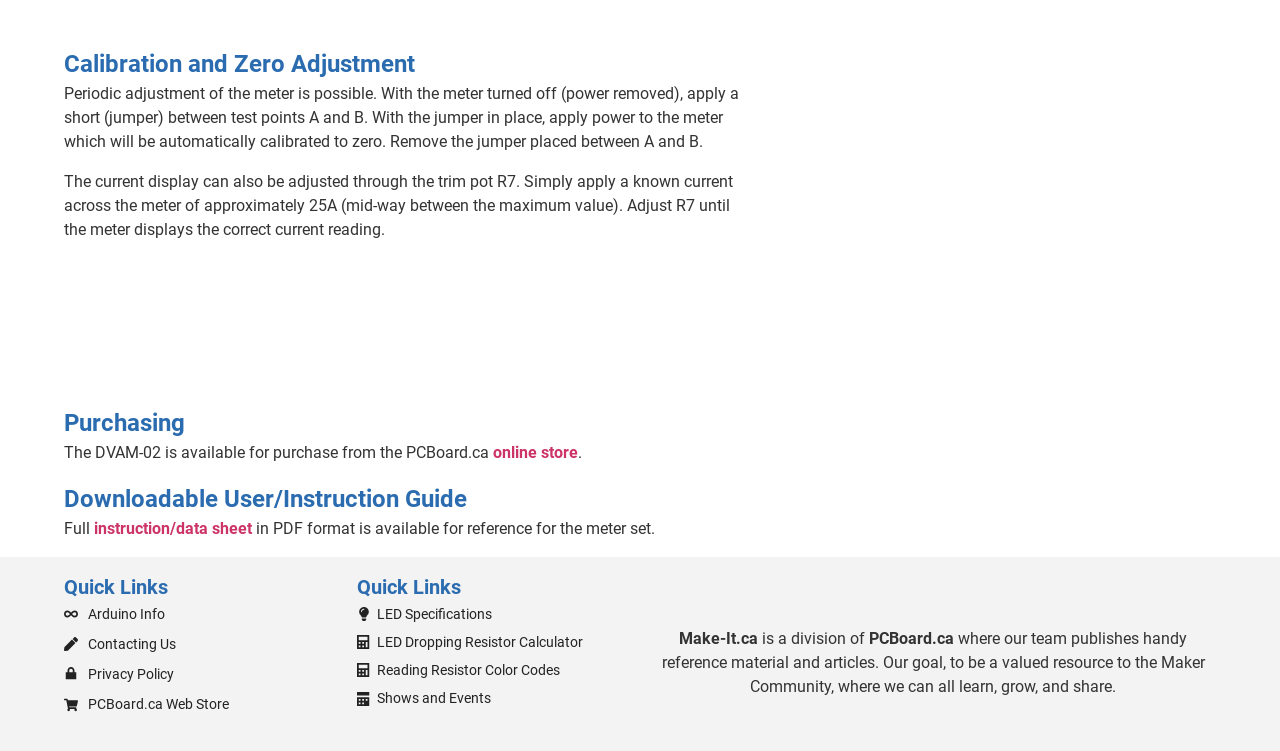Find the bounding box coordinates of the area that needs to be clicked in order to achieve the following instruction: "Click the 'online store' link". The coordinates should be specified as four float numbers between 0 and 1, i.e., [left, top, right, bottom].

[0.385, 0.589, 0.452, 0.615]